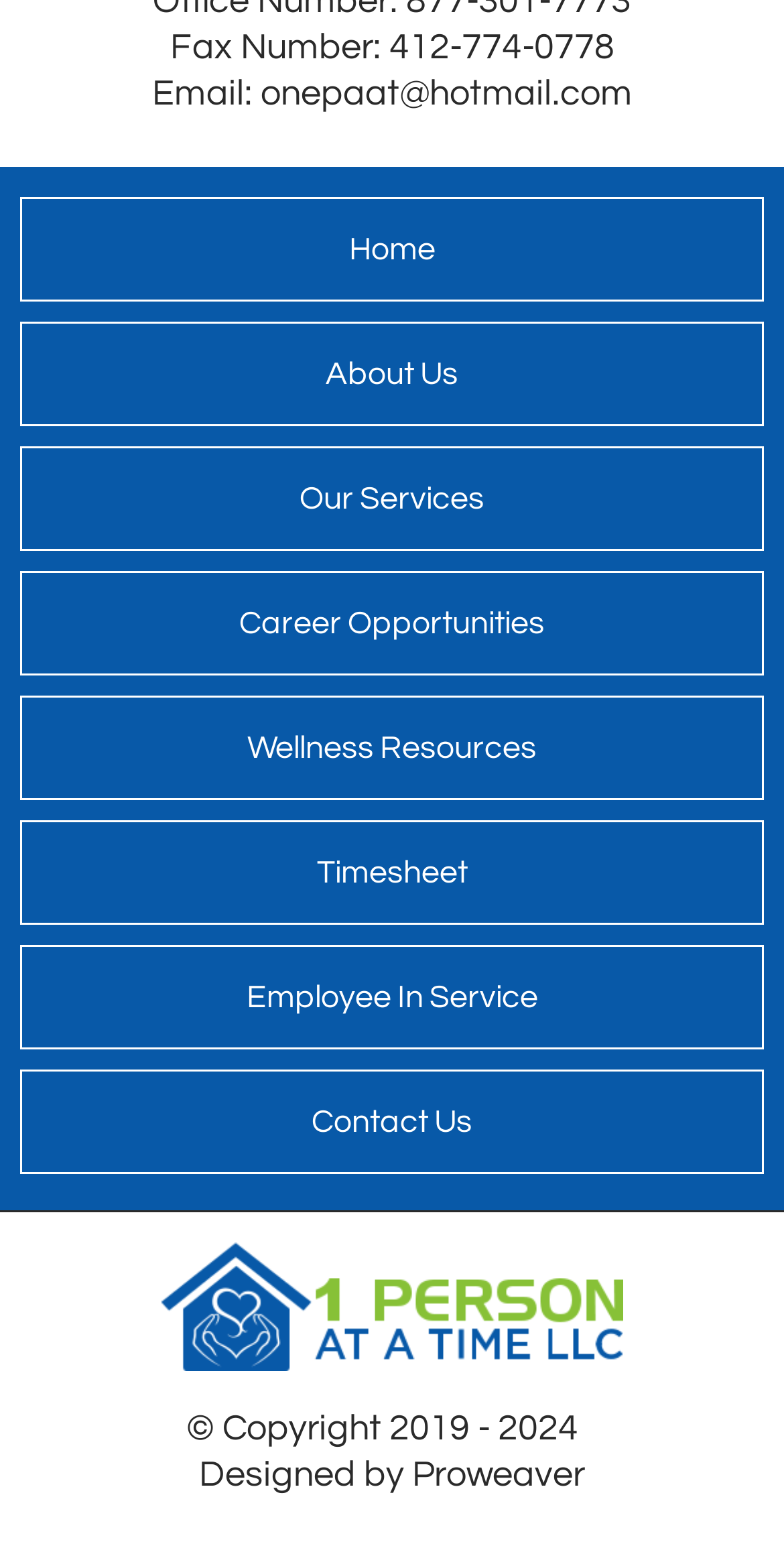Locate the bounding box coordinates of the element to click to perform the following action: 'click the Timesheet link'. The coordinates should be given as four float values between 0 and 1, in the form of [left, top, right, bottom].

[0.026, 0.53, 0.974, 0.597]